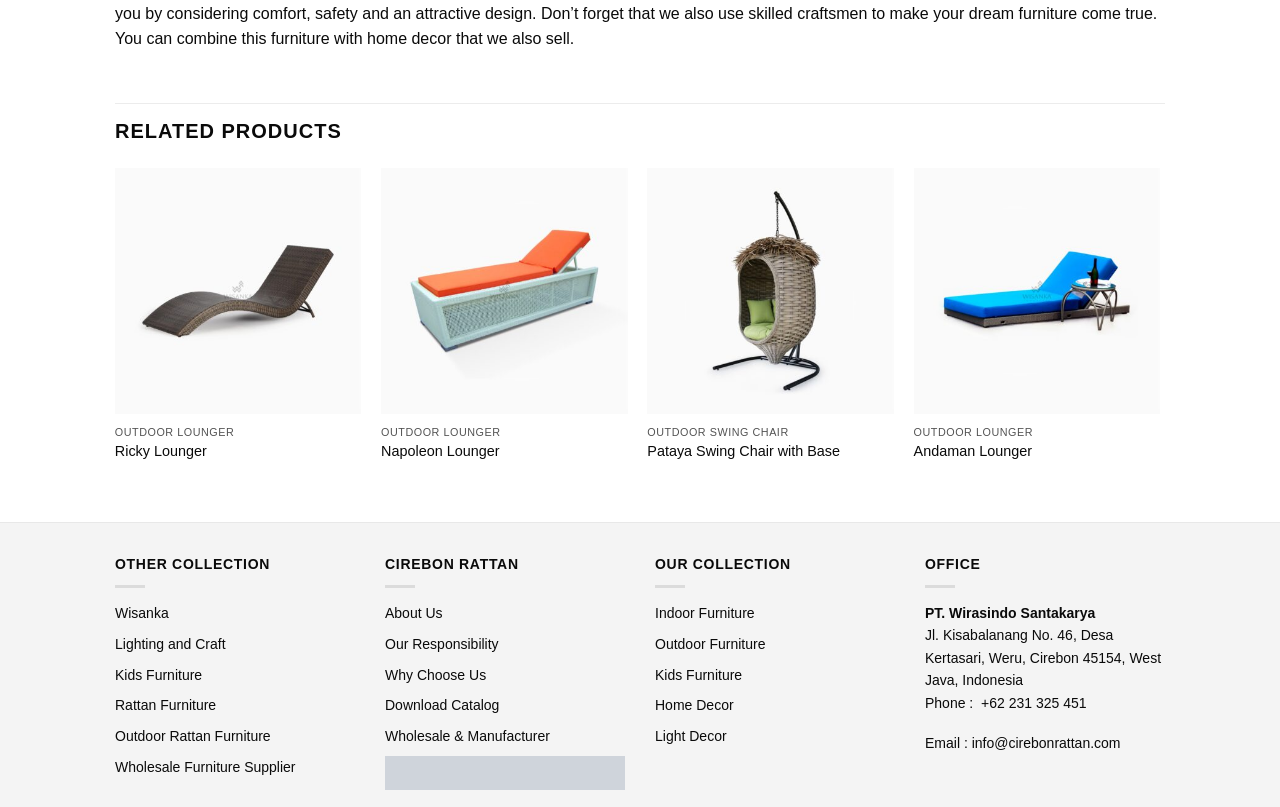Locate the bounding box of the UI element based on this description: "Pataya Swing Chair with Base". Provide four float numbers between 0 and 1 as [left, top, right, bottom].

[0.506, 0.548, 0.656, 0.571]